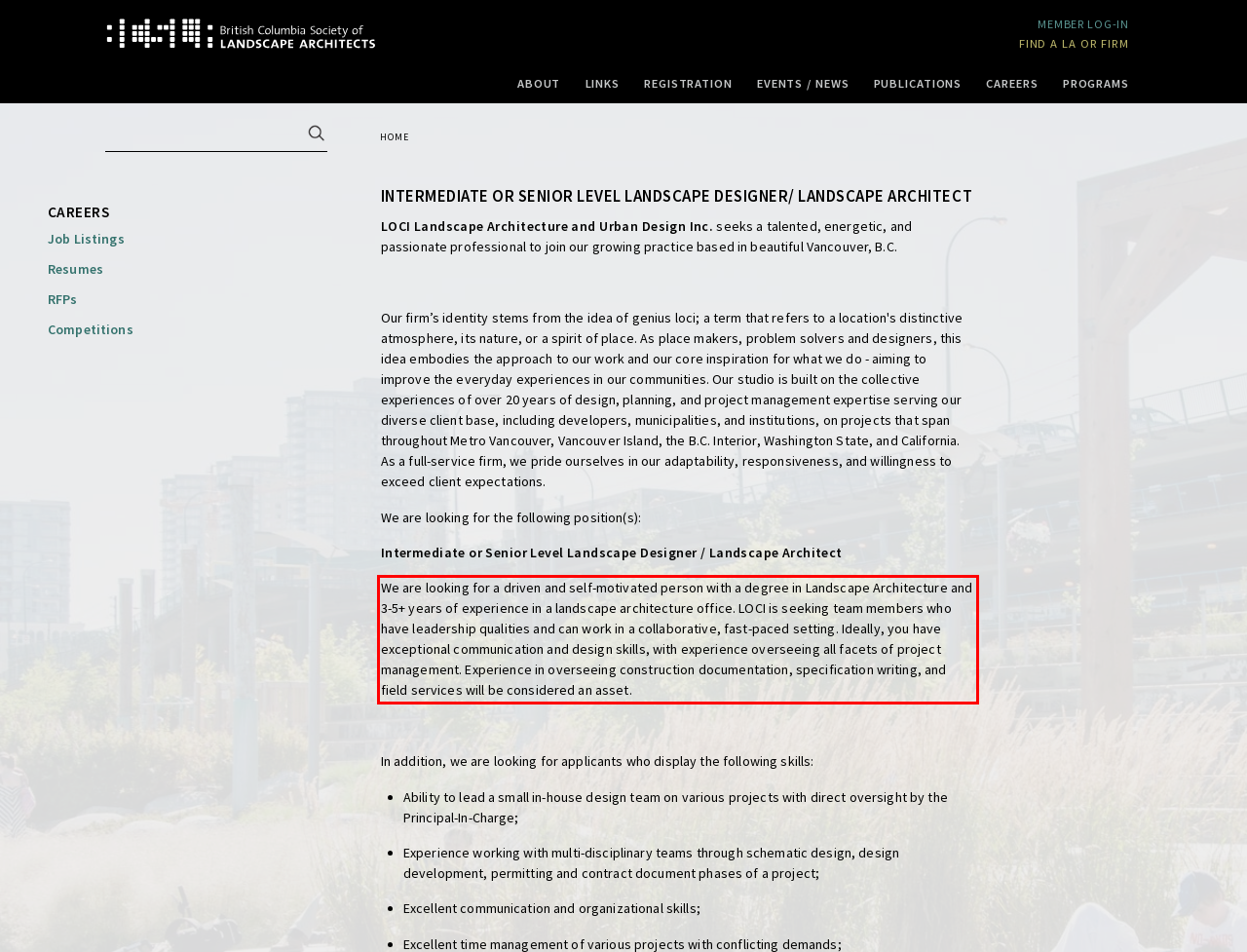Please analyze the screenshot of a webpage and extract the text content within the red bounding box using OCR.

We are looking for a driven and self-motivated person with a degree in Landscape Architecture and 3-5+ years of experience in a landscape architecture office. LOCI is seeking team members who have leadership qualities and can work in a collaborative, fast-paced setting. Ideally, you have exceptional communication and design skills, with experience overseeing all facets of project management. Experience in overseeing construction documentation, specification writing, and field services will be considered an asset.